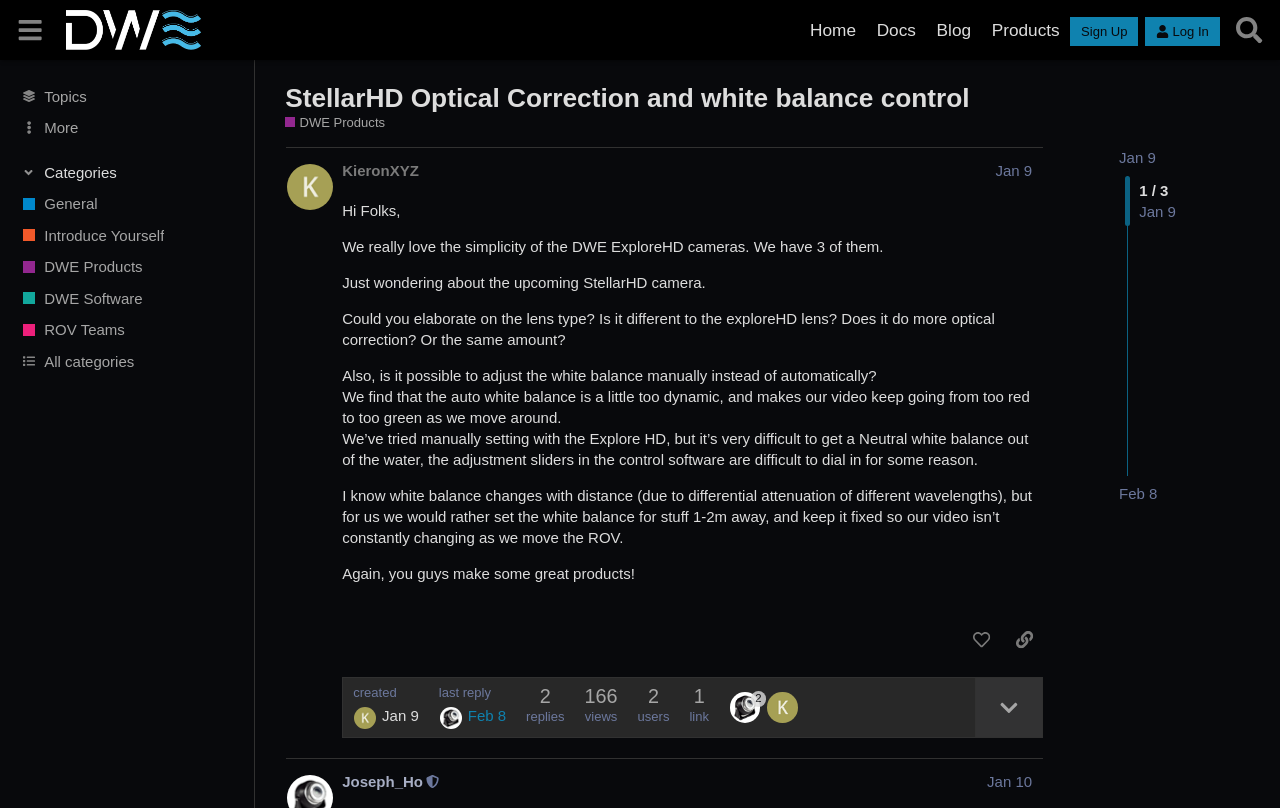Bounding box coordinates are specified in the format (top-left x, top-left y, bottom-right x, bottom-right y). All values are floating point numbers bounded between 0 and 1. Please provide the bounding box coordinate of the region this sentence describes: ROV Teams

[0.0, 0.389, 0.199, 0.428]